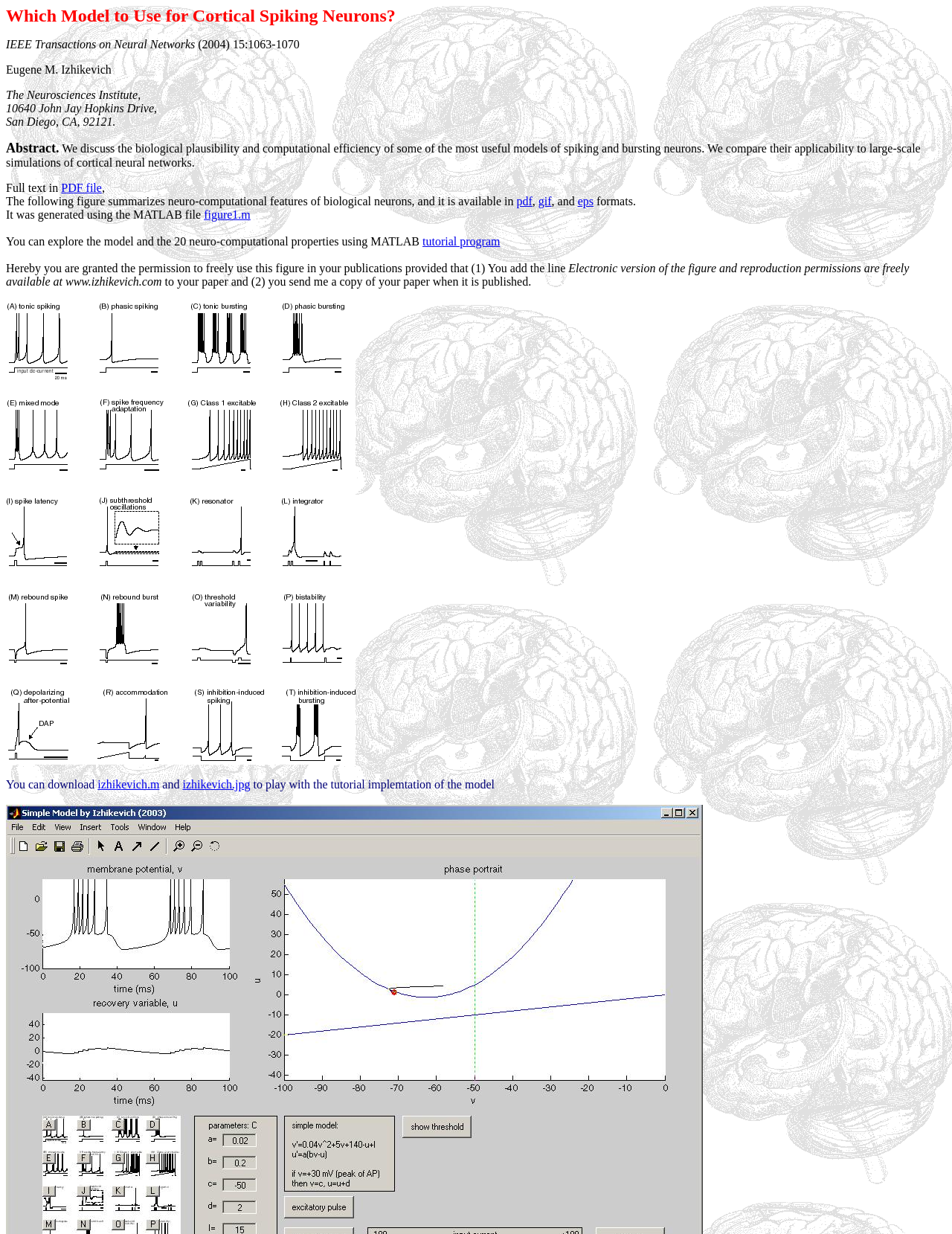Please give a concise answer to this question using a single word or phrase: 
What is the author of the article?

Eugene M. Izhikevich